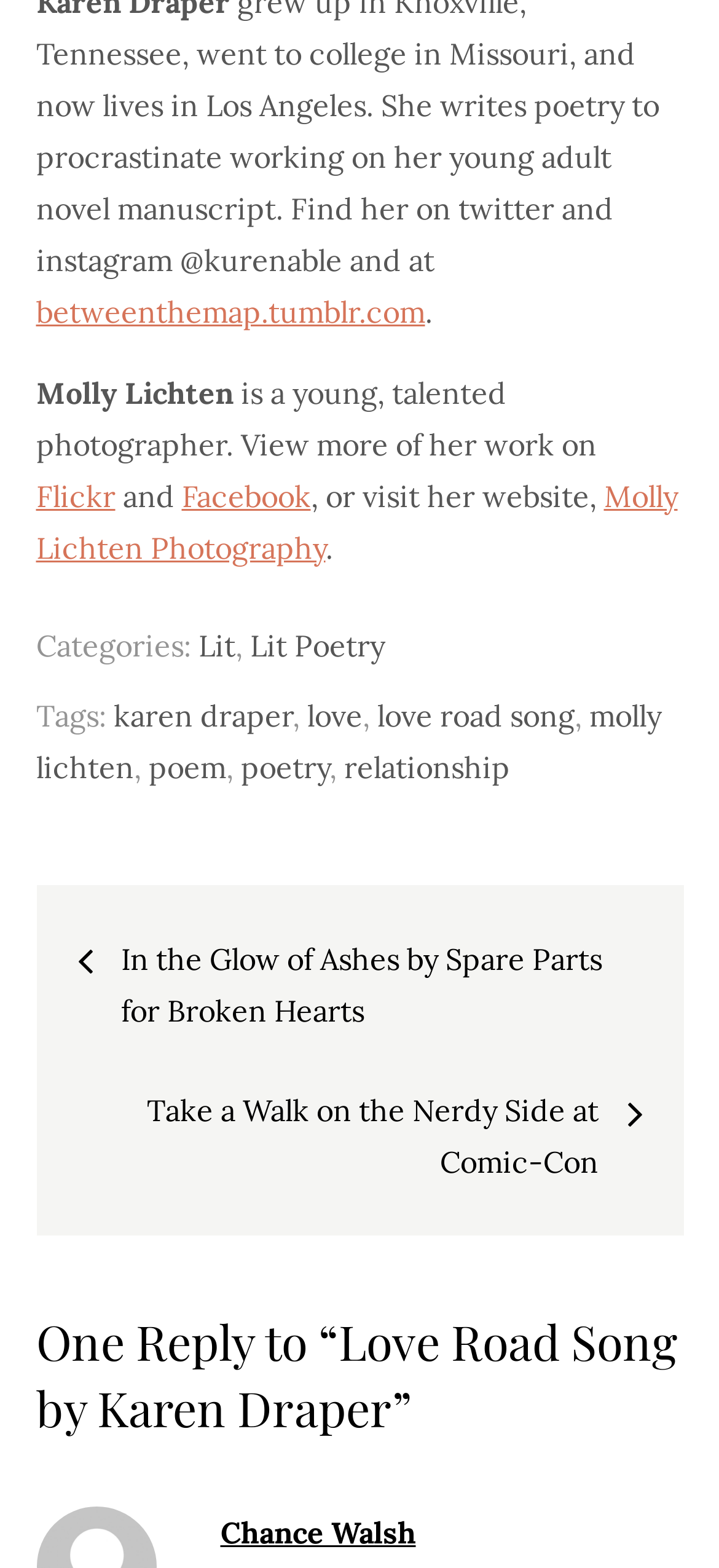Specify the bounding box coordinates for the region that must be clicked to perform the given instruction: "view Chance Walsh's reply".

[0.306, 0.961, 0.578, 0.994]